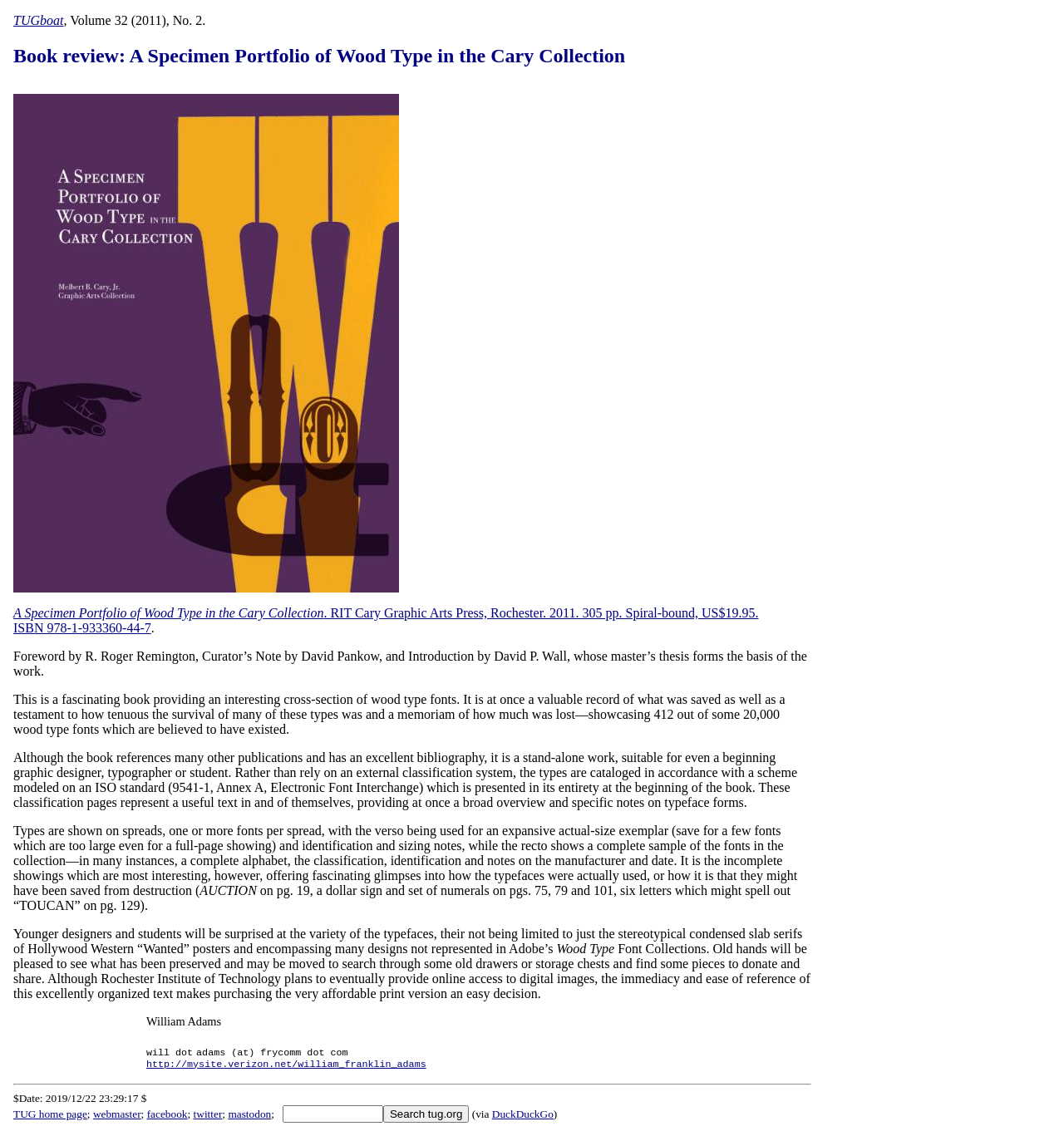Please locate the UI element described by "TUG home page" and provide its bounding box coordinates.

[0.012, 0.975, 0.082, 0.986]